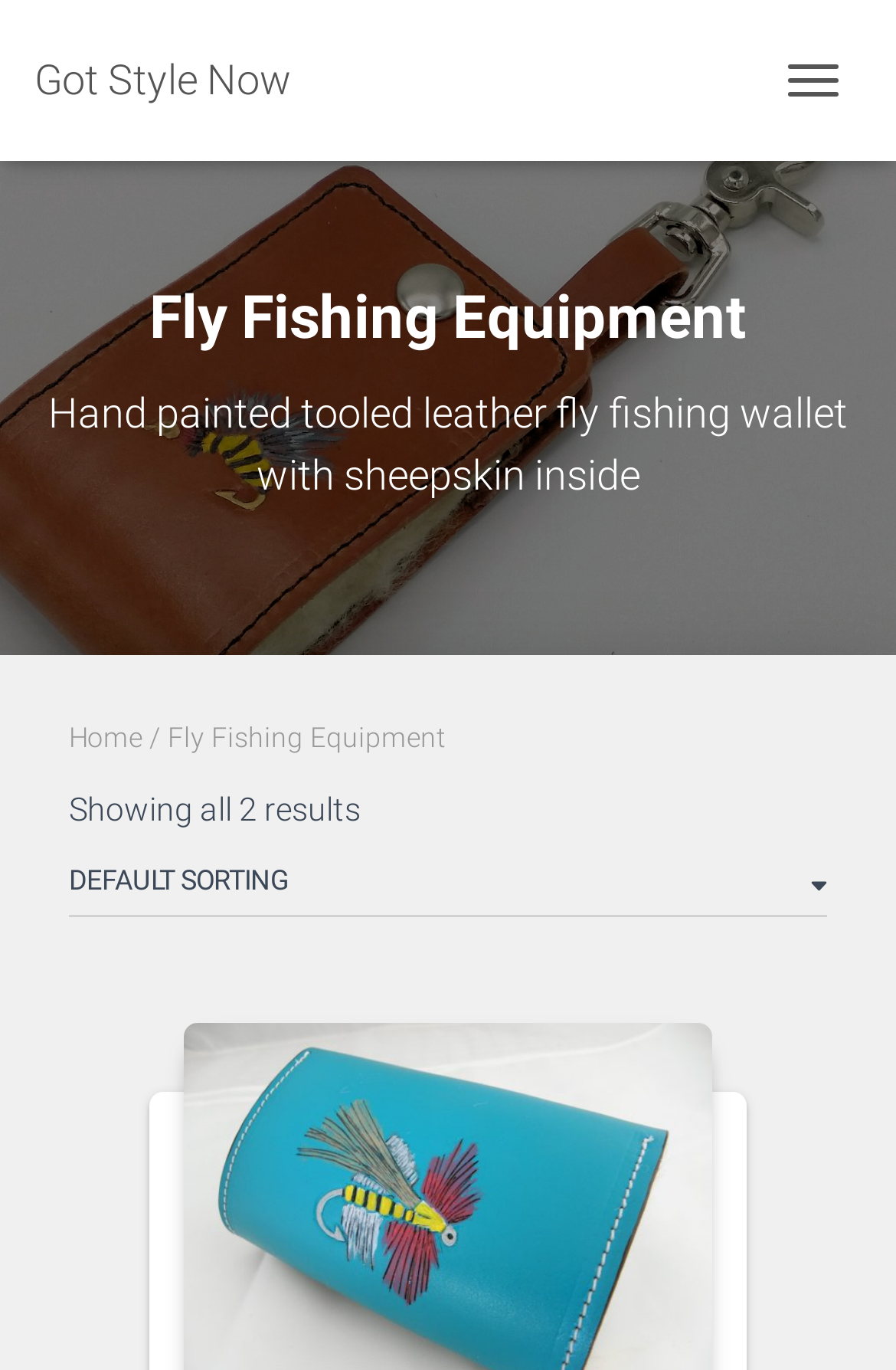Utilize the details in the image to give a detailed response to the question: Is there a way to toggle navigation?

I found a button element labeled 'TOGGLE NAVIGATION', which suggests that clicking it will toggle the navigation menu.